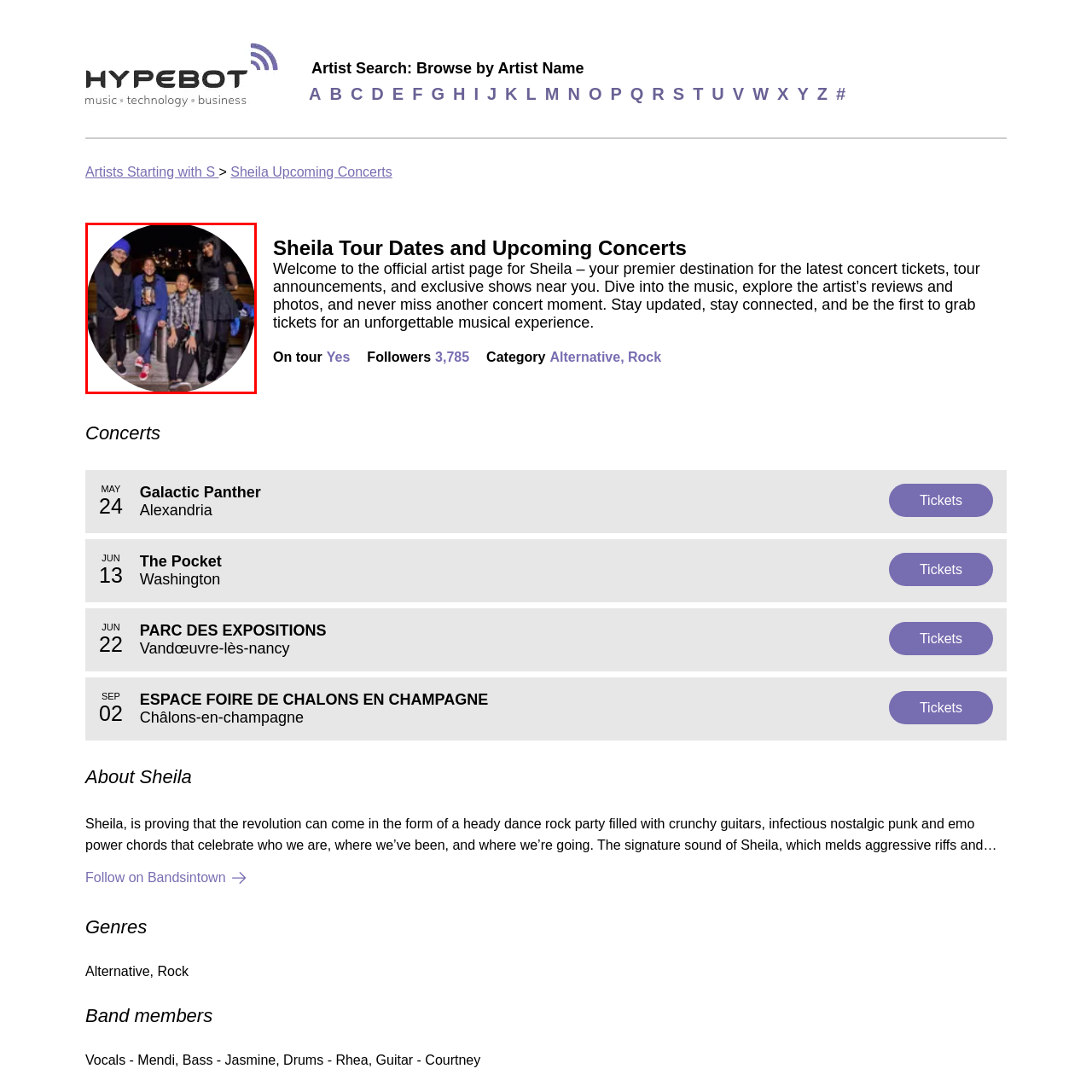What is the likely event where this image was captured?
Inspect the image inside the red bounding box and provide a detailed answer drawing from the visual content.

The caption suggests that the image captures a moment of joy and connection, likely during an event related to music or performance, which is resonating with the artistic vibe of Sheila's concerts and showcasing the spirit of celebration associated with her tour dates and shows in 2024-2025.